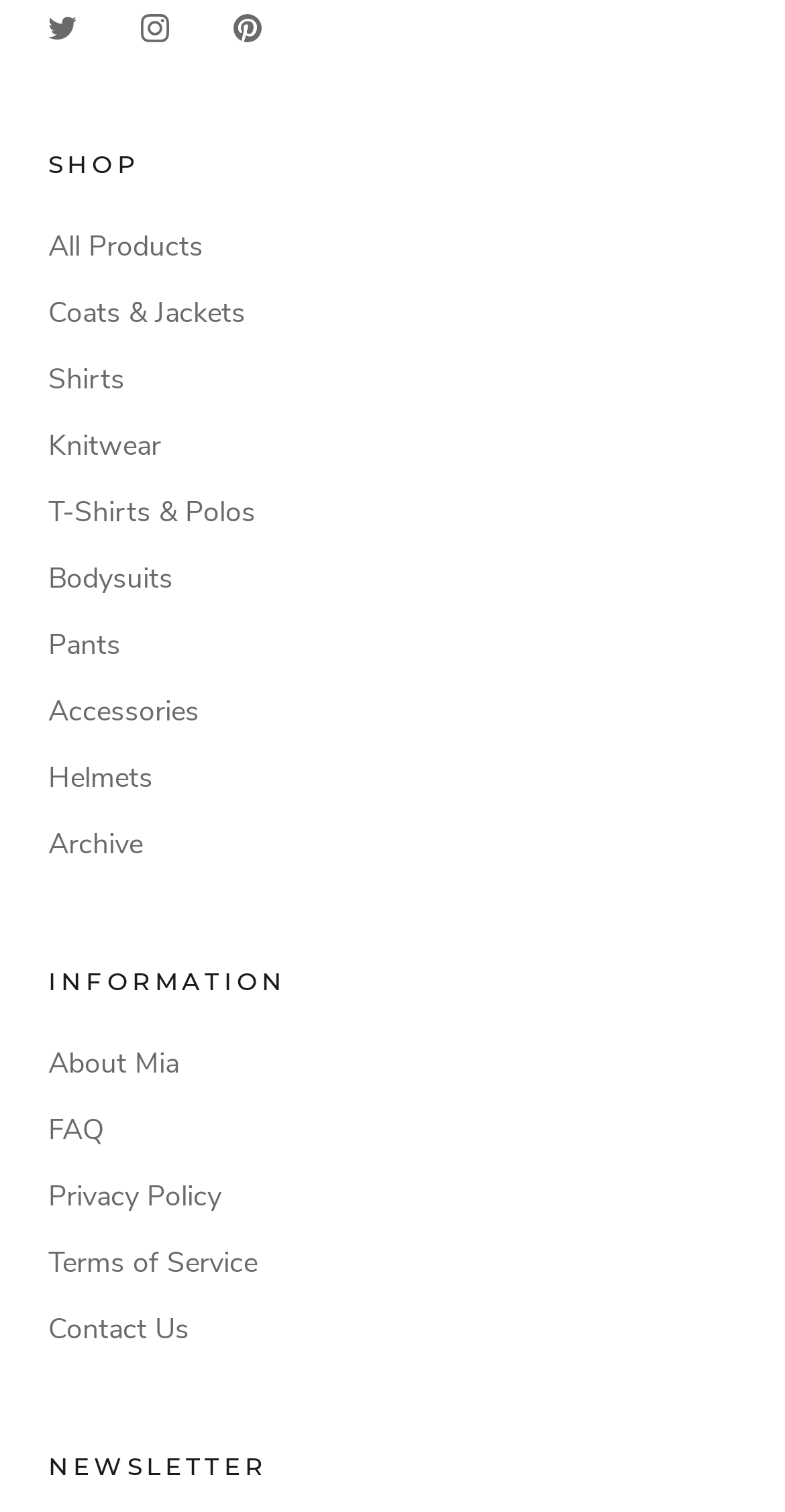What is the first social media platform listed?
Please provide a detailed and thorough answer to the question.

The first social media platform listed is Twitter, which is indicated by the link 'Twitter' with a bounding box coordinate of [0.062, 0.002, 0.097, 0.032].